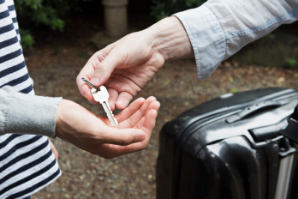What is the atmosphere evoked by the outdoor setting?
Please use the image to provide an in-depth answer to the question.

The outdoor setting with soft natural lighting and blurred greenery in the background creates a welcoming atmosphere, perfect for setting the stage for a pleasant lodging experience.